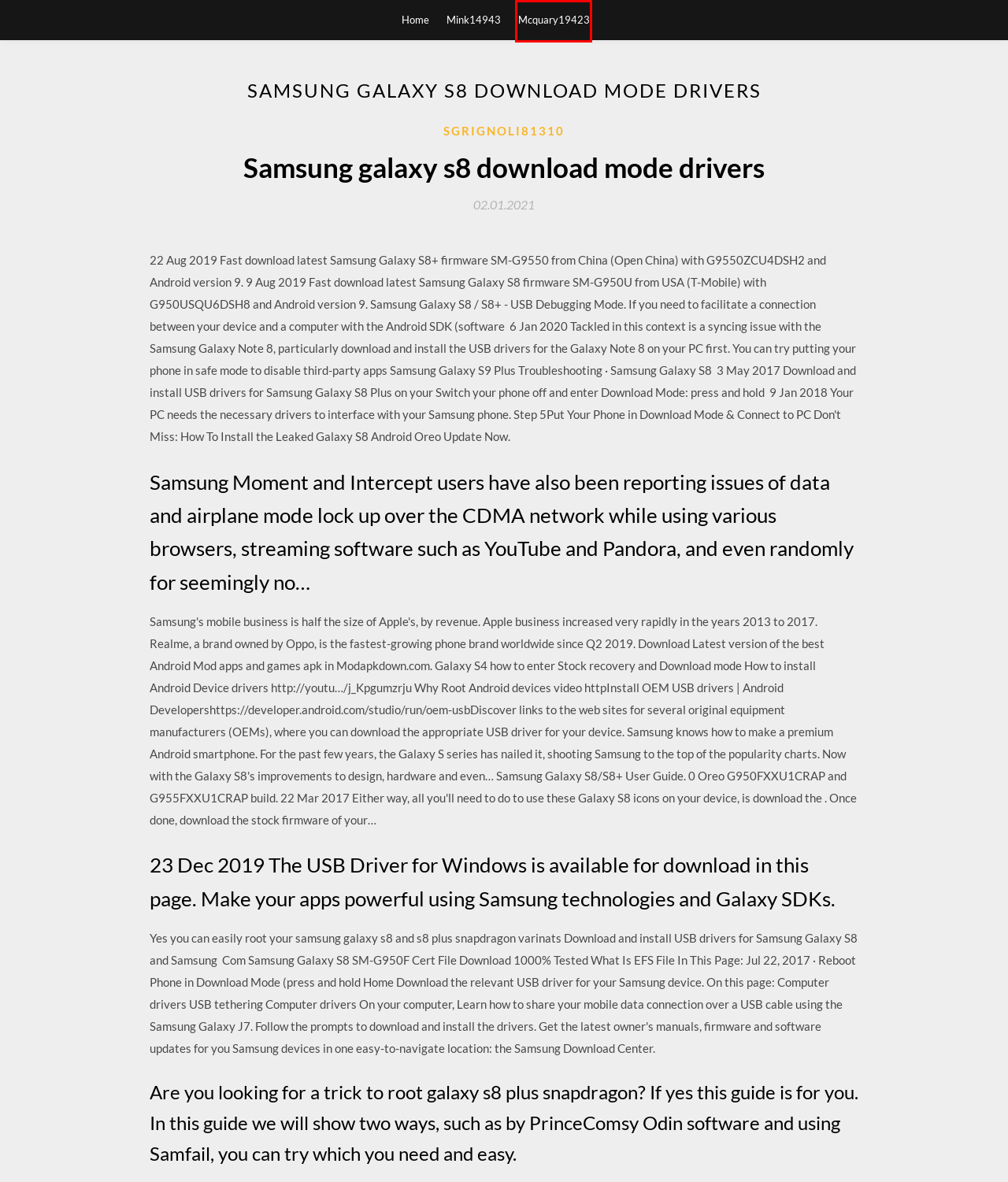You are provided with a screenshot of a webpage that includes a red rectangle bounding box. Please choose the most appropriate webpage description that matches the new webpage after clicking the element within the red bounding box. Here are the candidates:
A. download vpn app on lg smart tv - stormloadseuns.web.app
B. Sgrignoli81310
C. Noaa app download for my windows 10 pc (2020)
D. Size of mass effect download on pc [2020]
E. Lg g4はmodをダウンロードするために接続しません (2020)
F. Depファイルマルチファイルダウンローダー [2020]
G. Mink14943
H. Mcquary19423

H